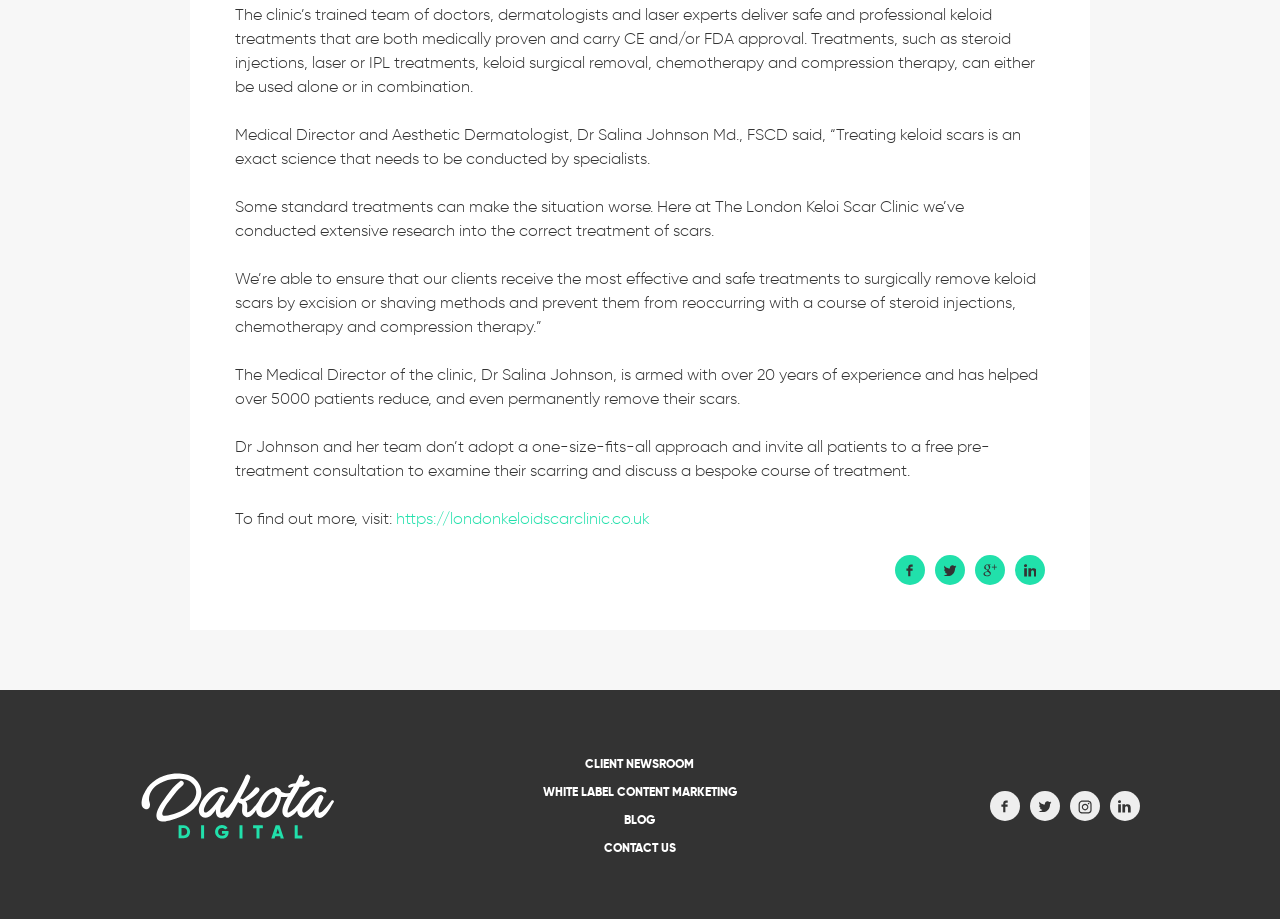What can be found by visiting the clinic's website?
Use the information from the screenshot to give a comprehensive response to the question.

The question can be answered by reading the static text element that states 'To find out more, visit:' and is followed by a link to the clinic's website.